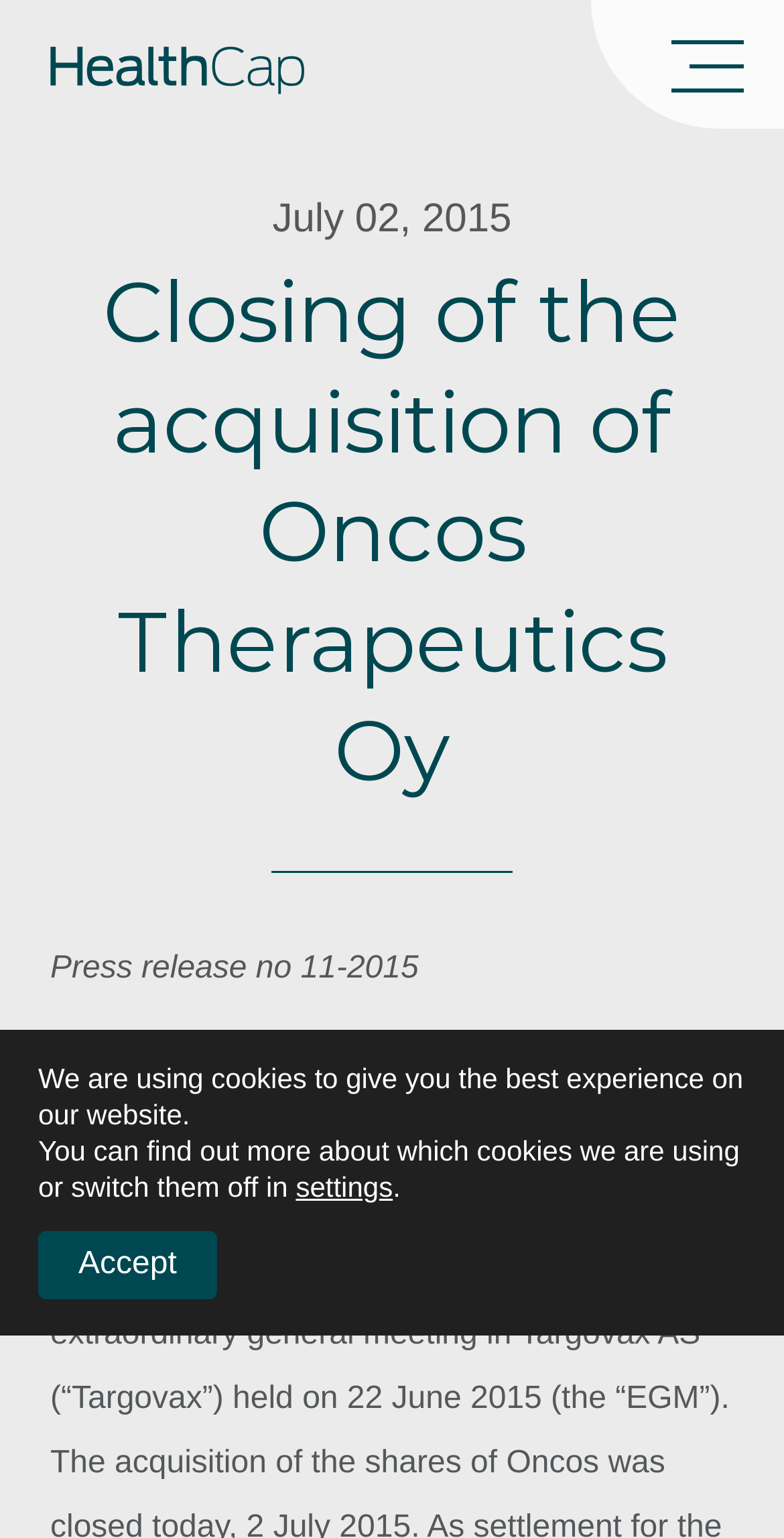What is the date of the press release?
Answer the question with detailed information derived from the image.

I found the date of the press release by looking at the static text element that says 'July 02, 2015' which is located near the top of the webpage.